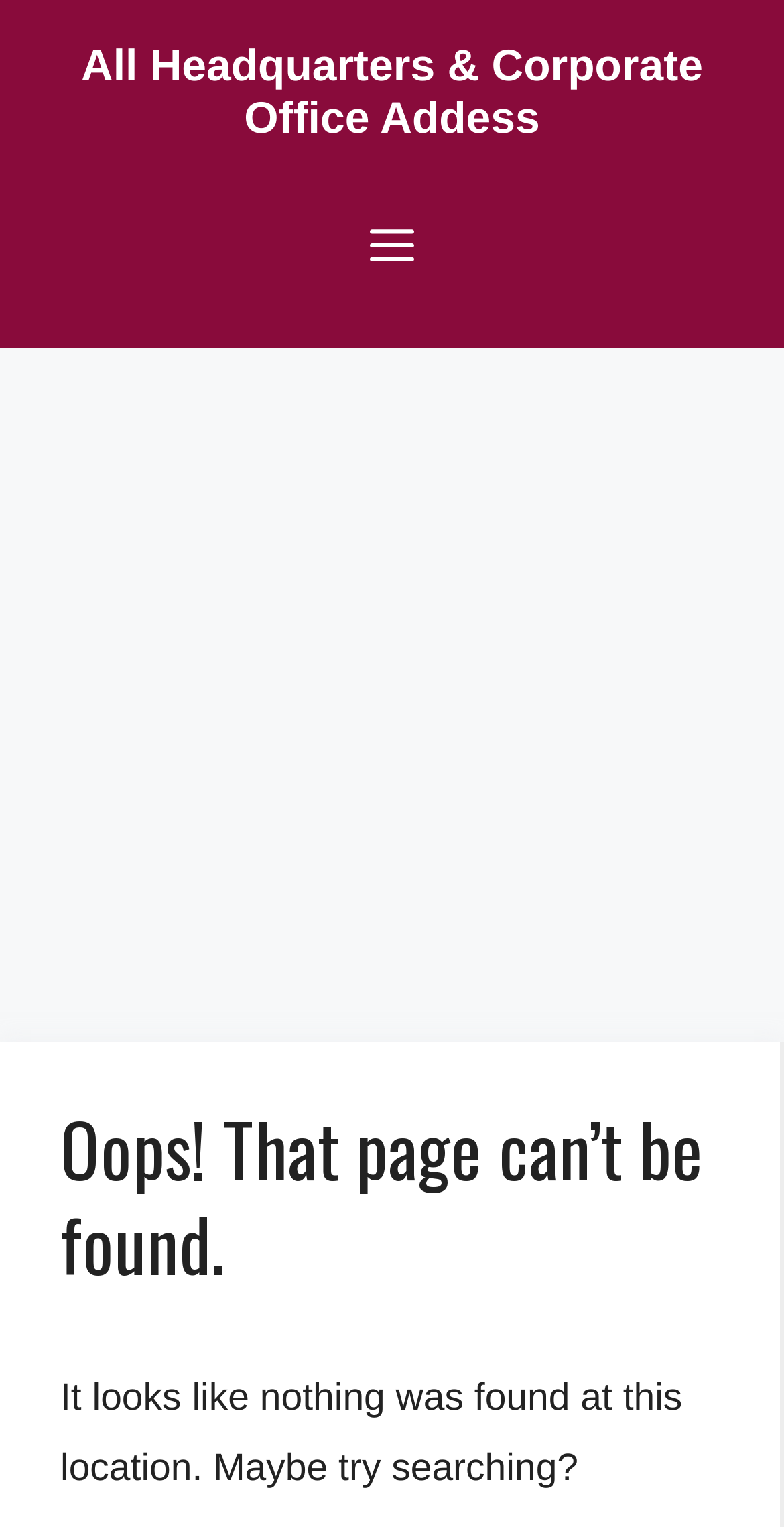What is the purpose of the page?
Based on the content of the image, thoroughly explain and answer the question.

The purpose of the page is to 'Find headquarters' because the link in the banner says 'All Headquarters & Corporate Office Addess' and the page is trying to provide information about headquarters and corporate offices.